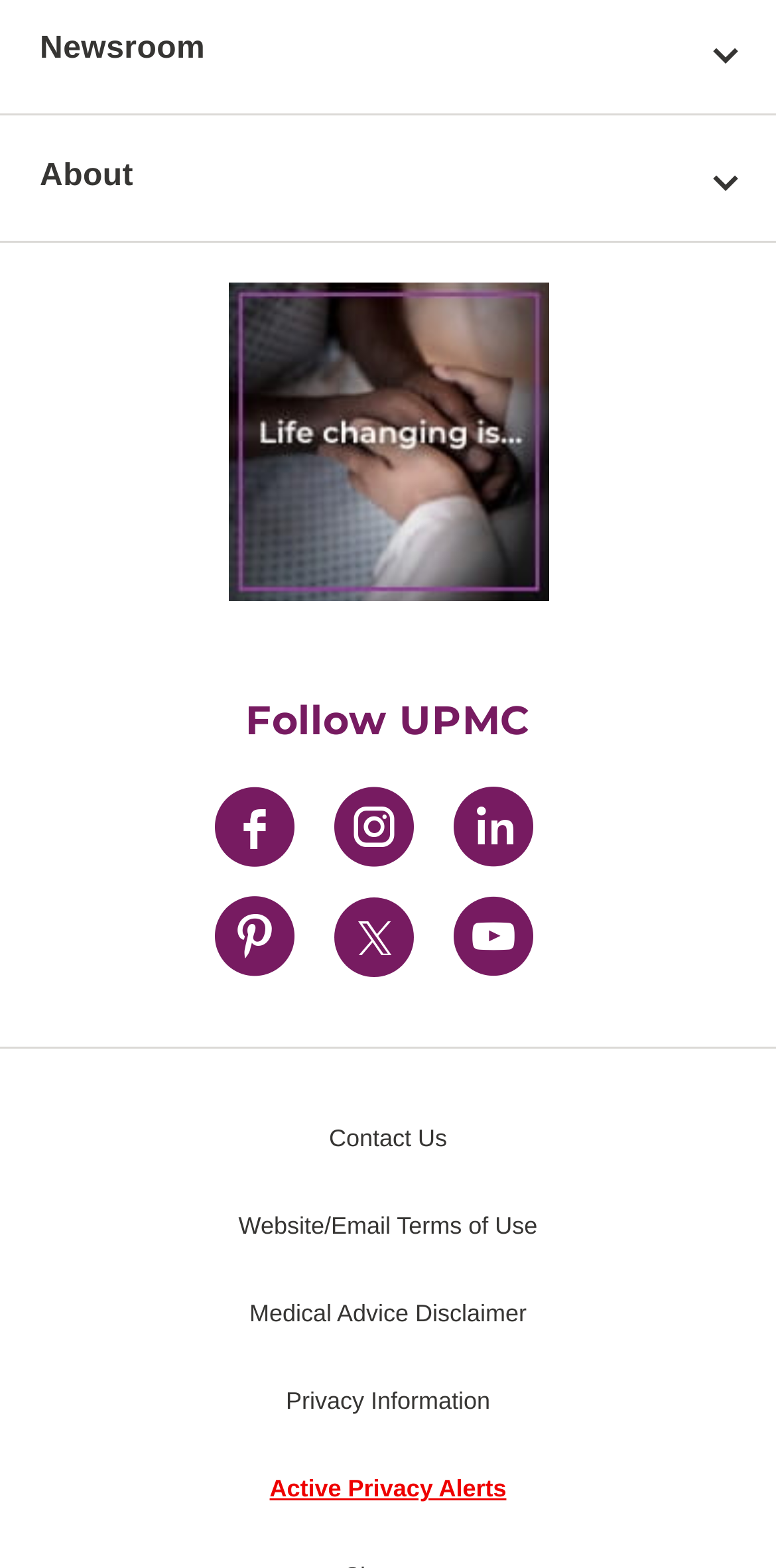Locate the bounding box coordinates of the element to click to perform the following action: 'Contact Us'. The coordinates should be given as four float values between 0 and 1, in the form of [left, top, right, bottom].

[0.424, 0.717, 0.576, 0.735]